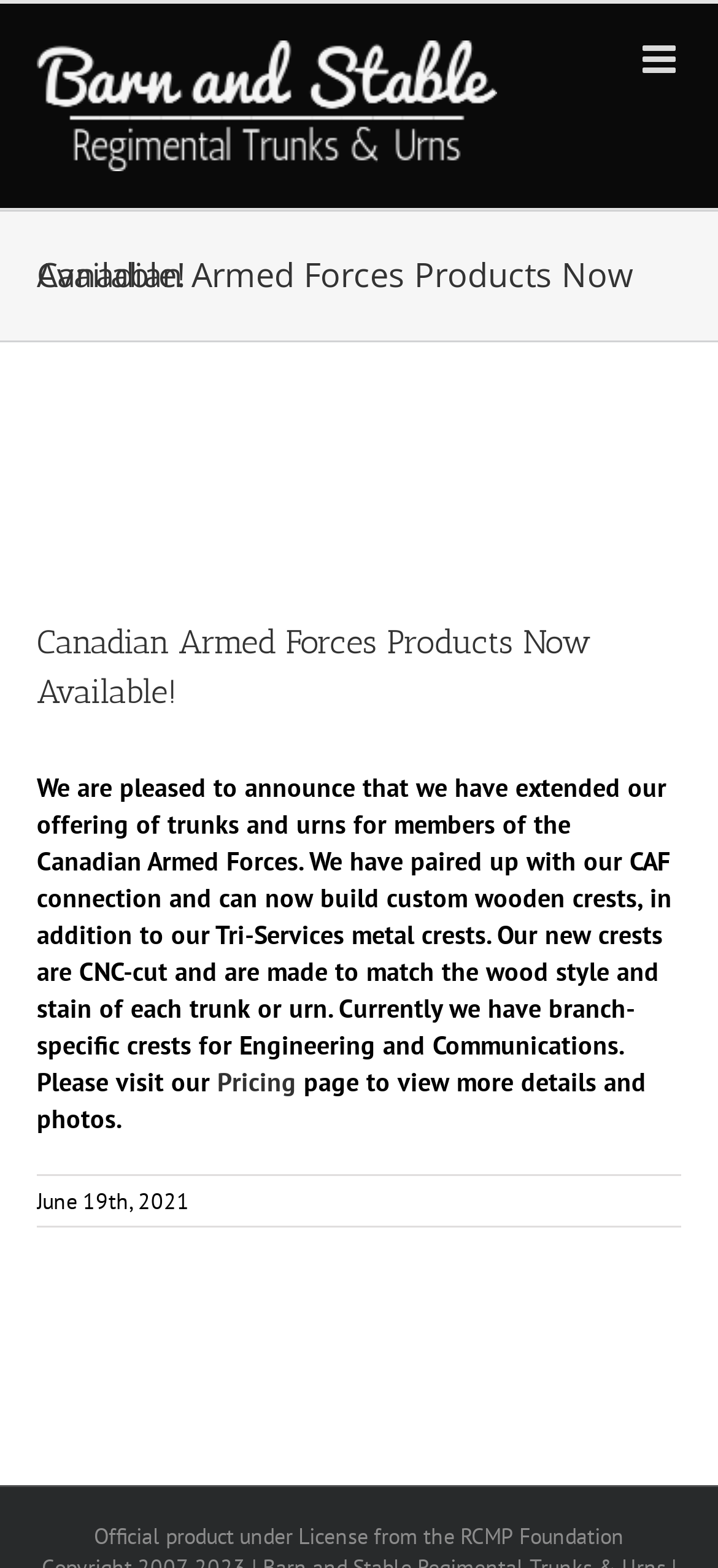Summarize the webpage in an elaborate manner.

The webpage is about Canadian Armed Forces products, specifically trunks and urns, offered by Barn and Stable Regimental Trunks and Urns. At the top left corner, there is a logo of the company, which is also a link. On the top right corner, there is a toggle button to open the mobile menu.

Below the logo, there is a page title bar that spans the entire width of the page. Underneath the title bar, there is a main content area that takes up most of the page. Within this area, there is an article section that contains the main content.

The article section starts with a heading that announces the availability of Canadian Armed Forces products. Below the heading, there is a paragraph of text that explains the extended offering of trunks and urns, including custom wooden crests and Tri-Services metal crests. The text also mentions that branch-specific crests are available for Engineering and Communications.

Within the paragraph, there is a link to the pricing page. Below the paragraph, there is a date "June 19th, 2021" indicating when the announcement was made.

At the bottom of the page, there is a statement that the product is official and under license from the RCMP Foundation, with a link to the foundation's website. On the bottom right corner, there is a "Go to Top" button that allows users to scroll back to the top of the page.